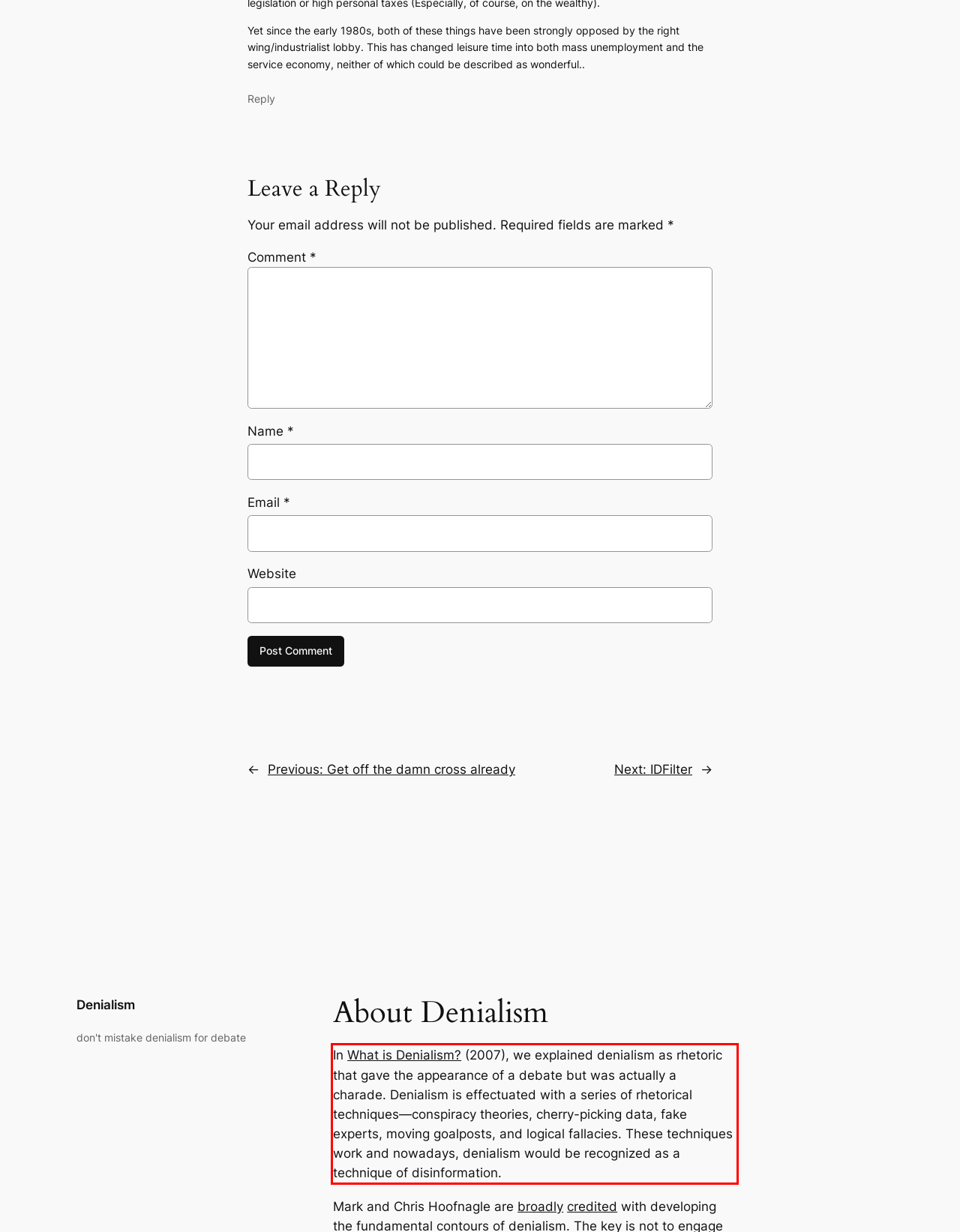Review the webpage screenshot provided, and perform OCR to extract the text from the red bounding box.

In What is Denialism? (2007), we explained denialism as rhetoric that gave the appearance of a debate but was actually a charade. Denialism is effectuated with a series of rhetorical techniques—conspiracy theories, cherry-picking data, fake experts, moving goalposts, and logical fallacies. These techniques work and nowadays, denialism would be recognized as a technique of disinformation.